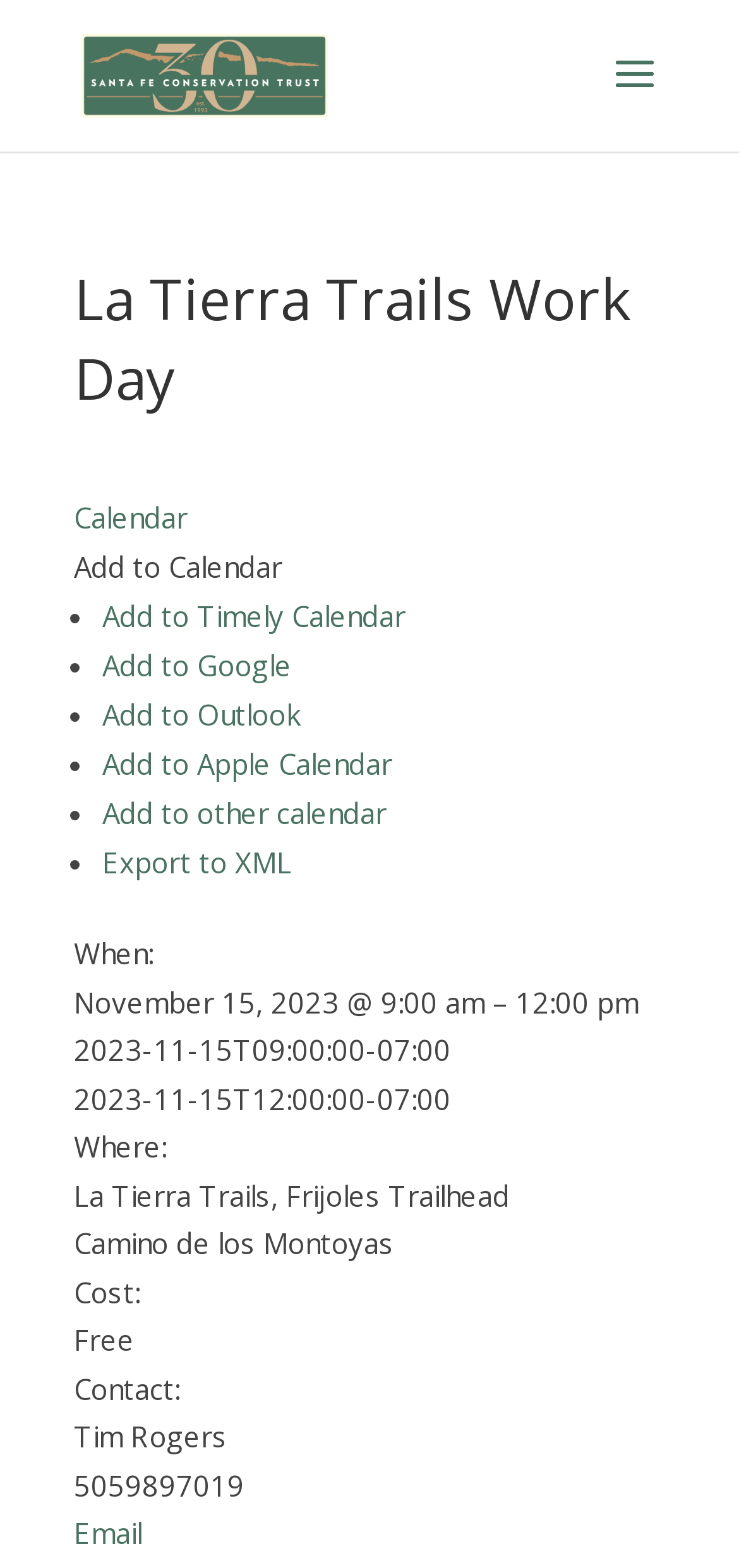Who is the contact person for the La Tierra Trails Work Day?
Please respond to the question with a detailed and well-explained answer.

I found the contact person by looking at the 'Contact:' section of the webpage, which lists the name and phone number of the contact person as 'Tim Rogers' and '5059897019'.